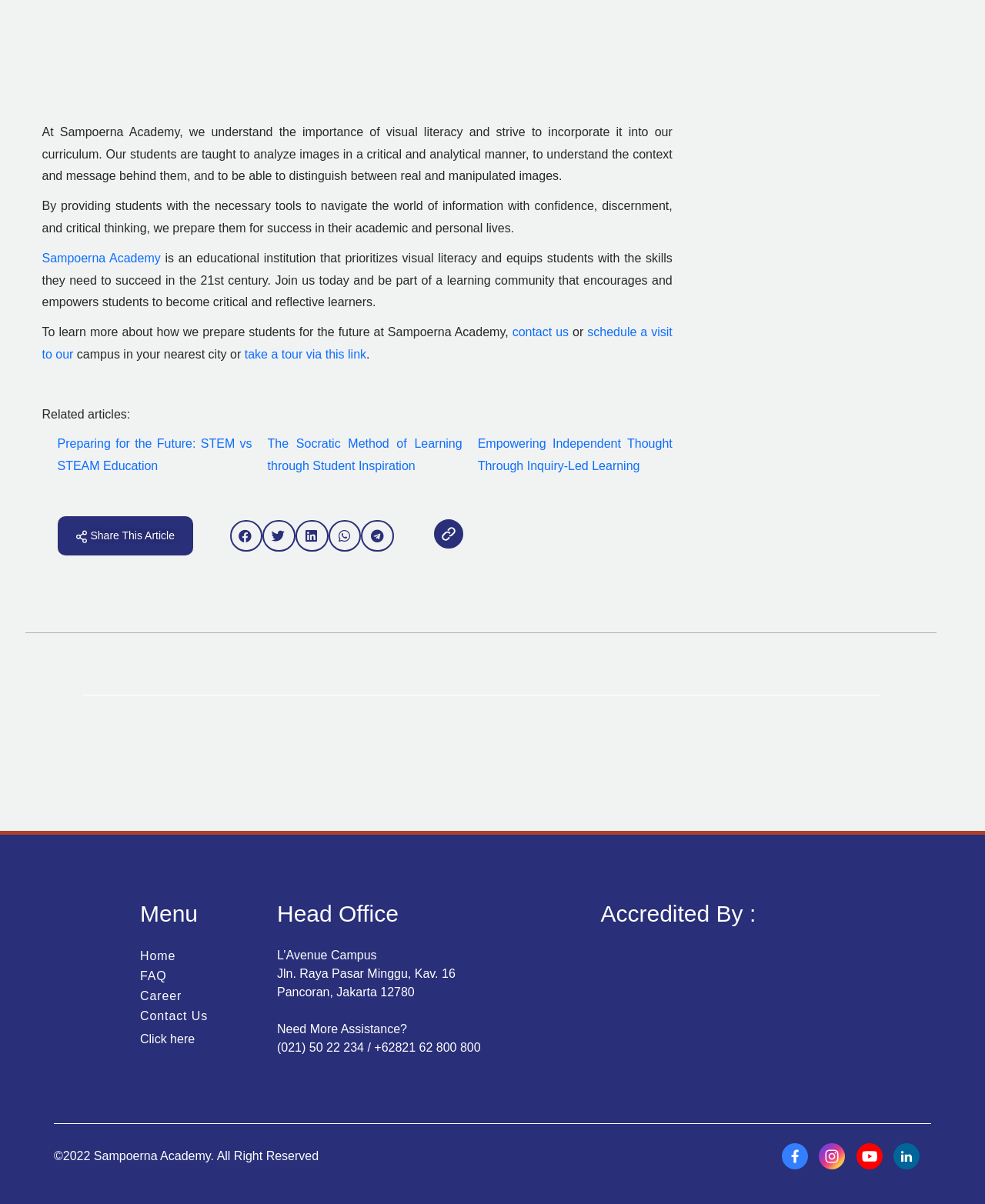Please find the bounding box coordinates of the clickable region needed to complete the following instruction: "Click on the link to schedule a visit to our campus". The bounding box coordinates must consist of four float numbers between 0 and 1, i.e., [left, top, right, bottom].

[0.043, 0.27, 0.683, 0.3]